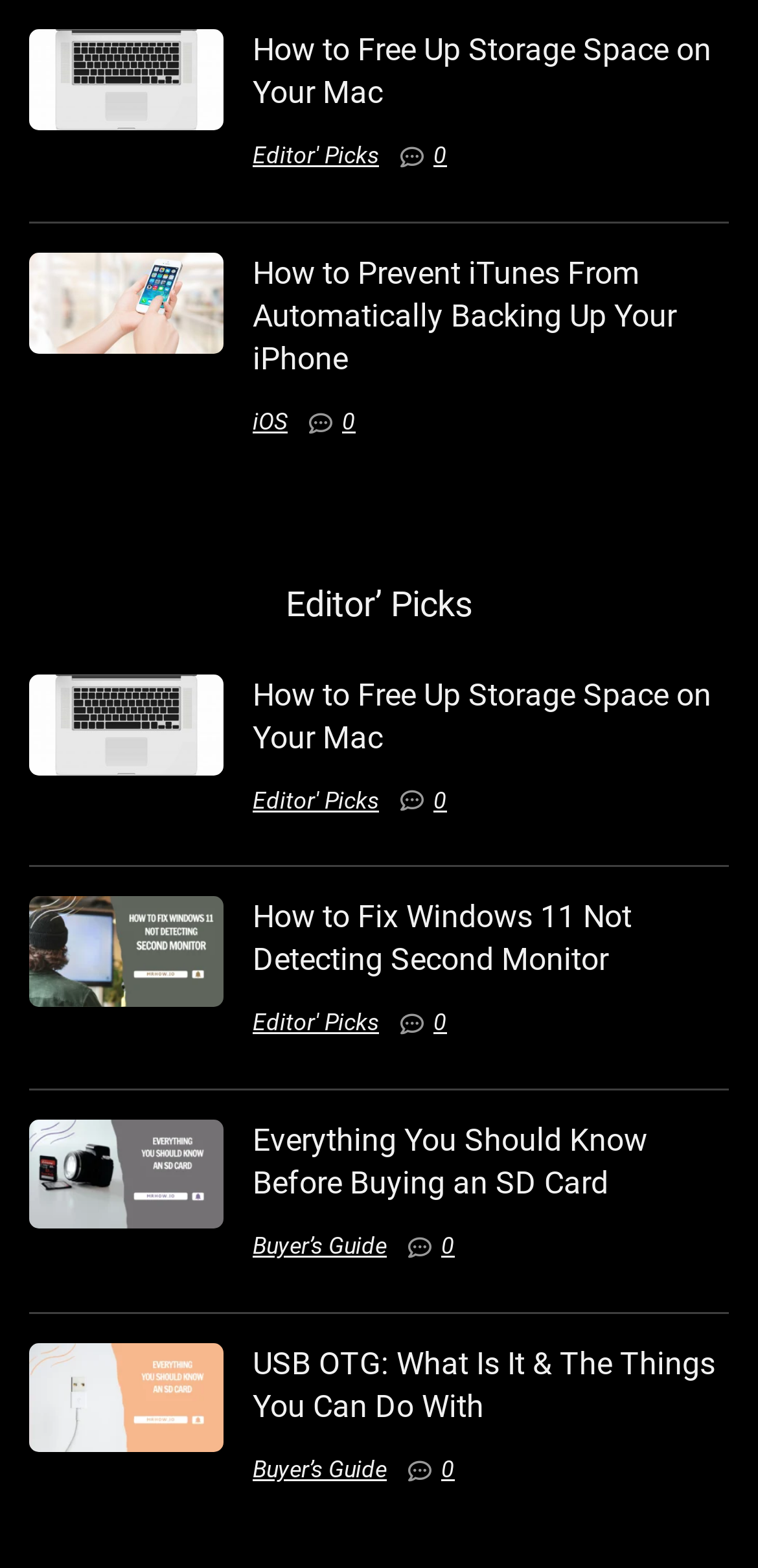Please provide the bounding box coordinates for the UI element as described: "iOS". The coordinates must be four floats between 0 and 1, represented as [left, top, right, bottom].

[0.333, 0.26, 0.379, 0.277]